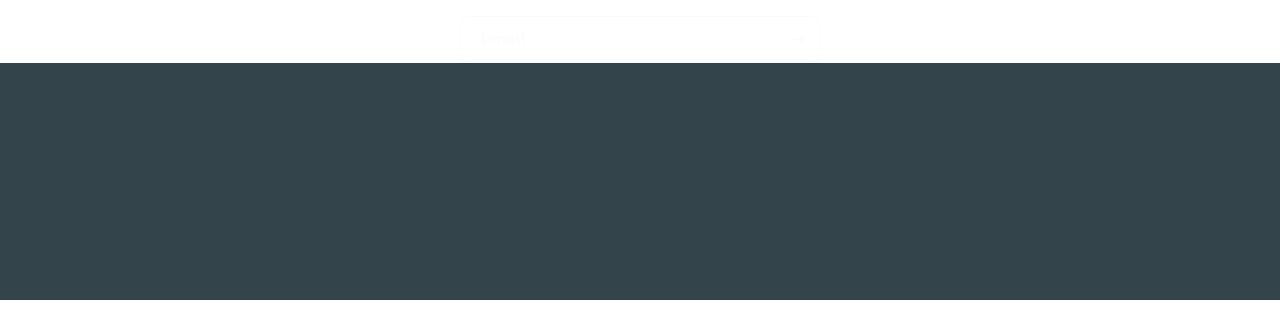Identify the bounding box coordinates for the element that needs to be clicked to fulfill this instruction: "Enter email address". Provide the coordinates in the format of four float numbers between 0 and 1: [left, top, right, bottom].

[0.36, 0.053, 0.64, 0.194]